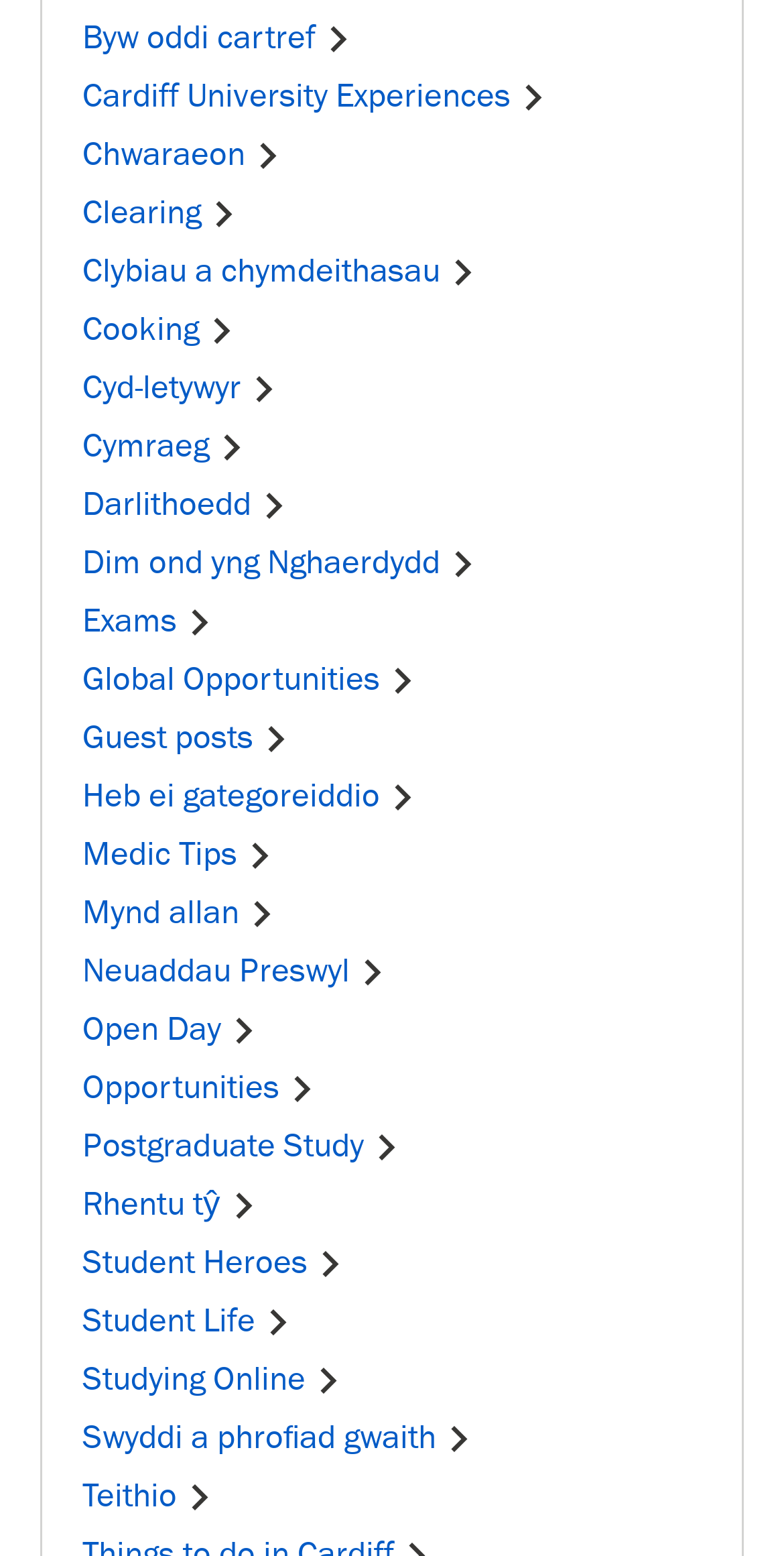How many links are on this webpage?
Answer with a single word or short phrase according to what you see in the image.

807